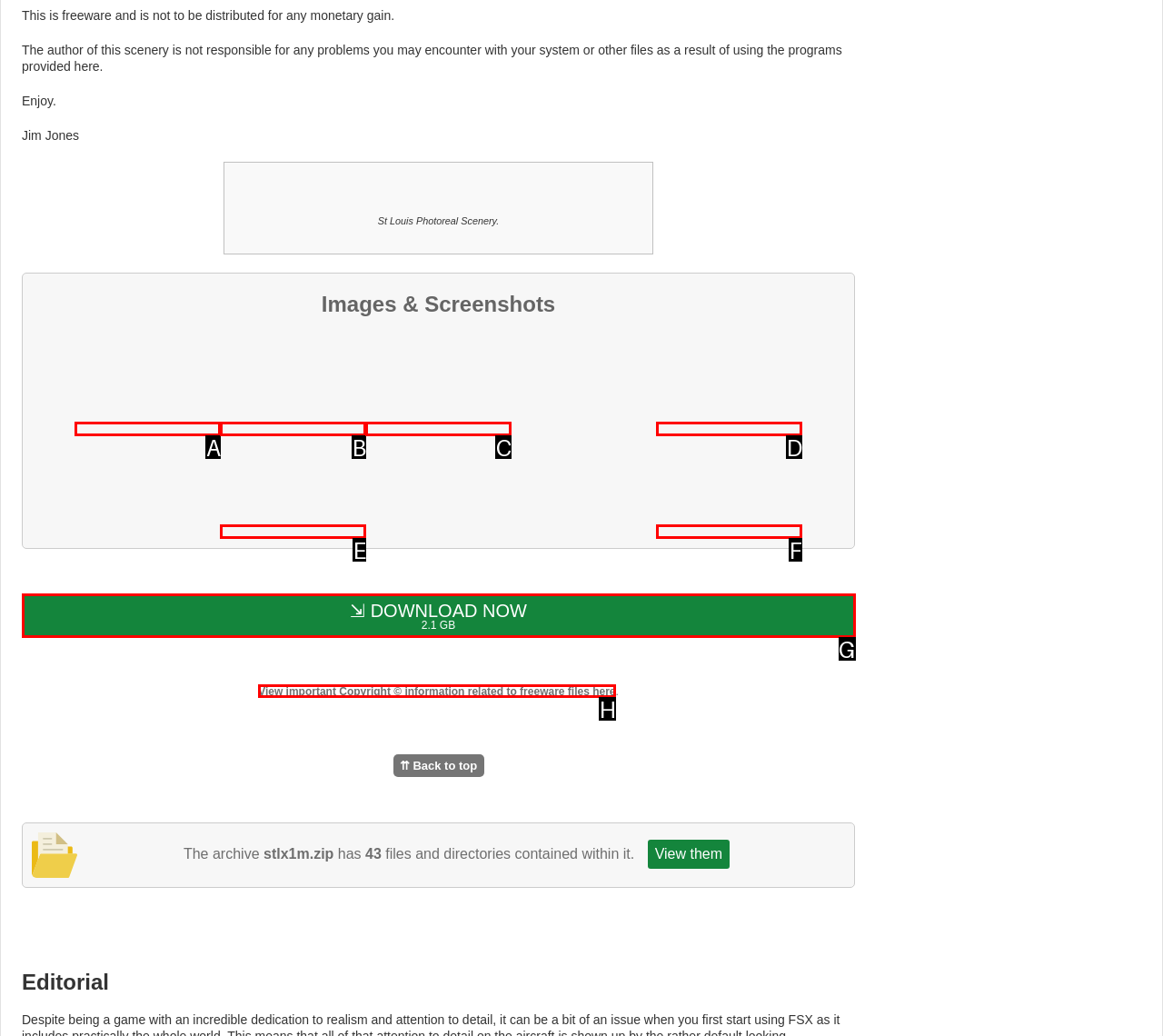From the options provided, determine which HTML element best fits the description: ⇲ Download Now 2.1 GB. Answer with the correct letter.

G